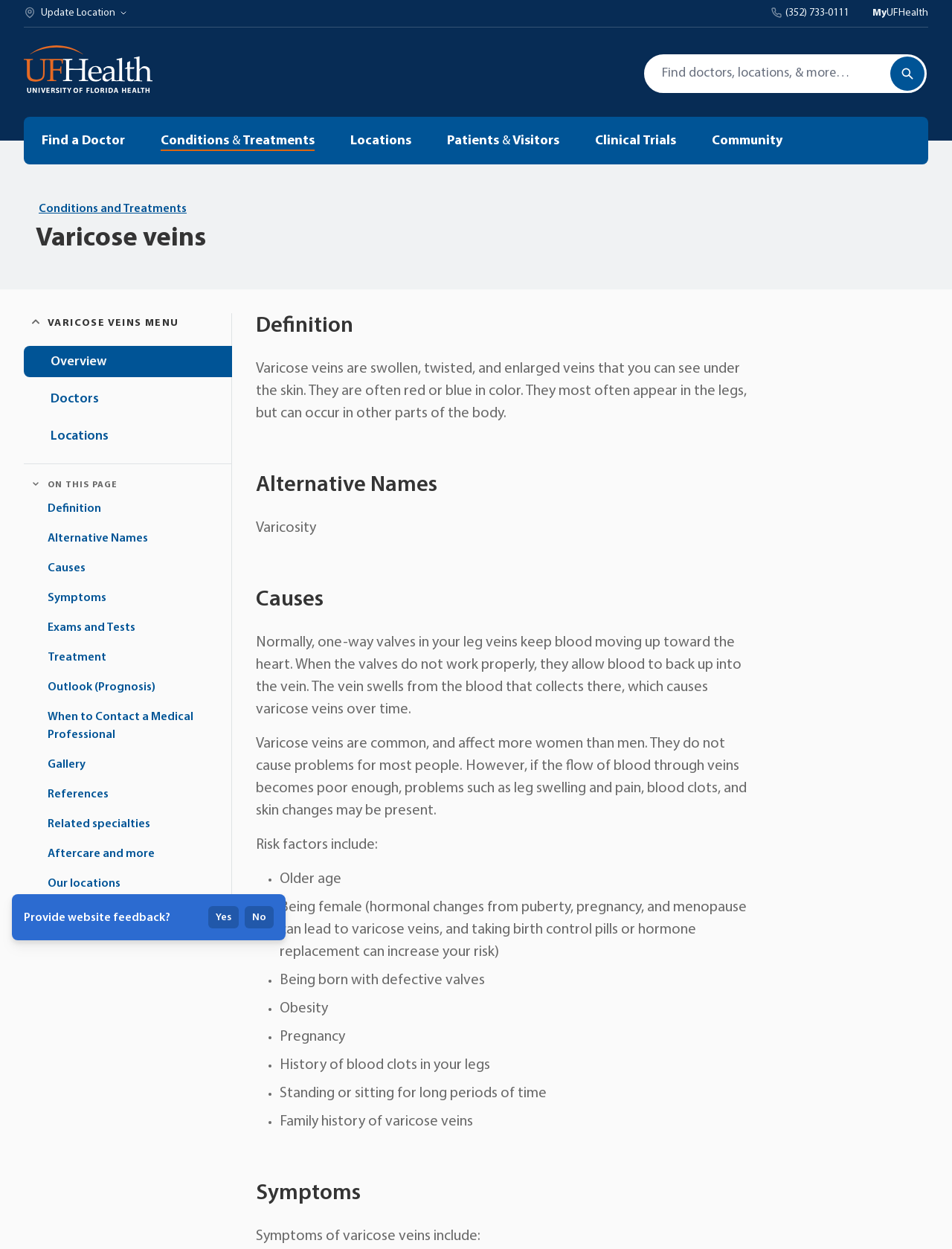What is the phone number to contact?
Please answer the question with a single word or phrase, referencing the image.

(352) 733-0111